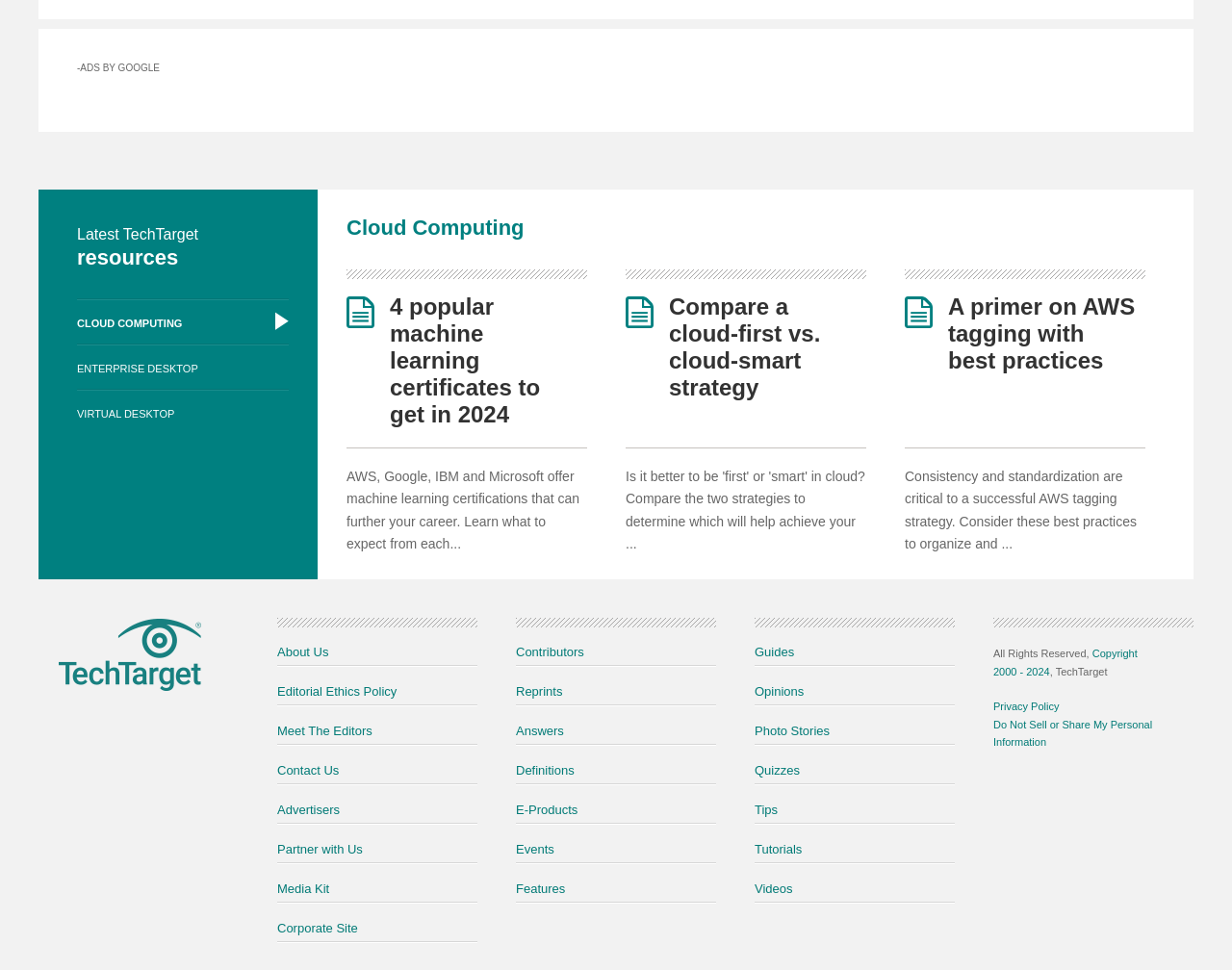What are the main categories of resources on this webpage?
Please provide a single word or phrase based on the screenshot.

Cloud Computing, Enterprise Desktop, Virtual Desktop